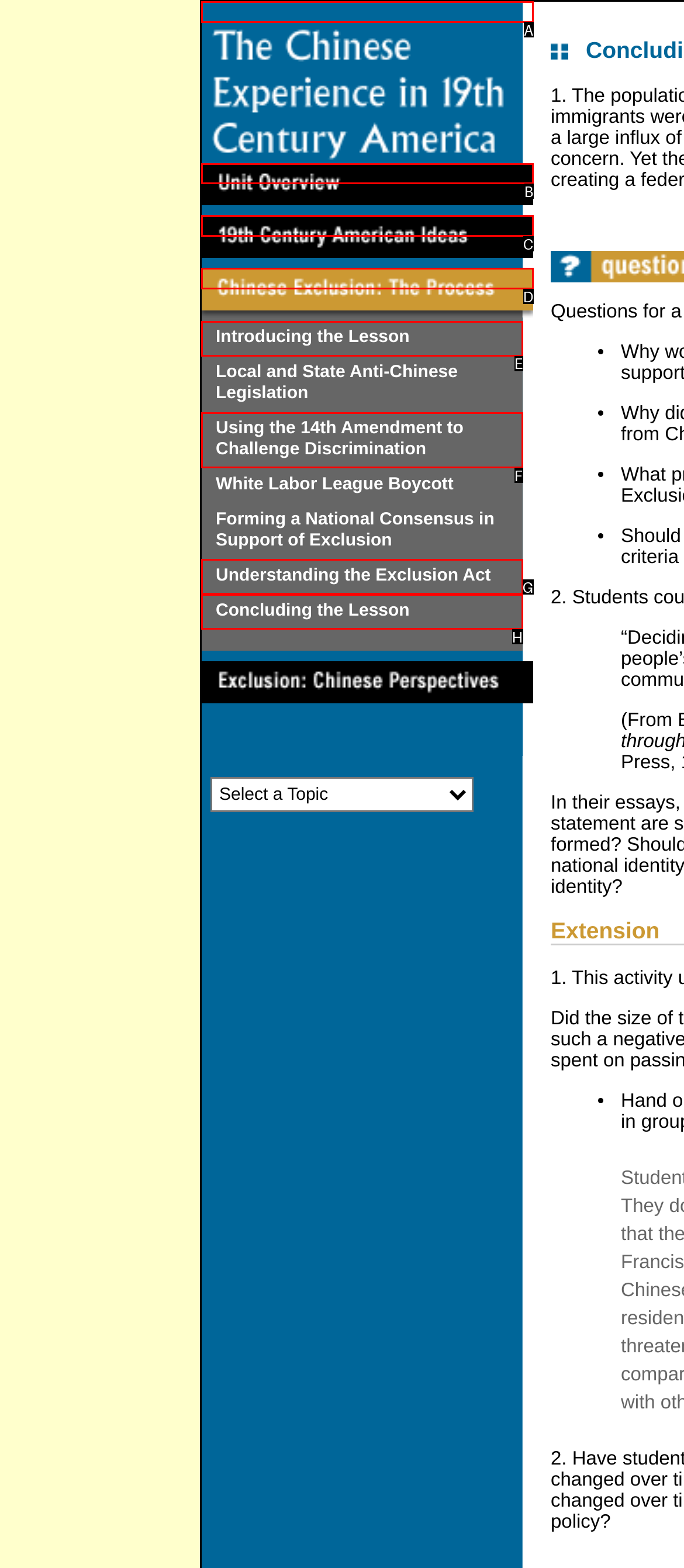Which HTML element matches the description: parent_node: Introducing the Lesson the best? Answer directly with the letter of the chosen option.

C